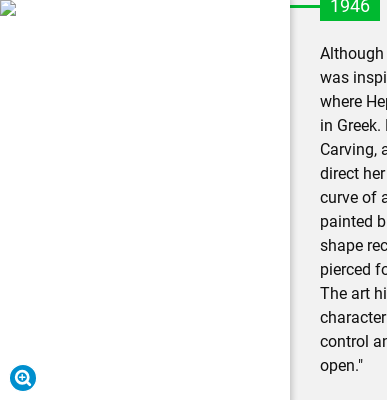What is the material used to construct the sculpture?
Provide an in-depth and detailed explanation in response to the question.

According to the caption, the sculpture 'Pelagos' is constructed from Cumberland Alabaster, which is a type of material used by Barbara Hepworth to create this artwork.